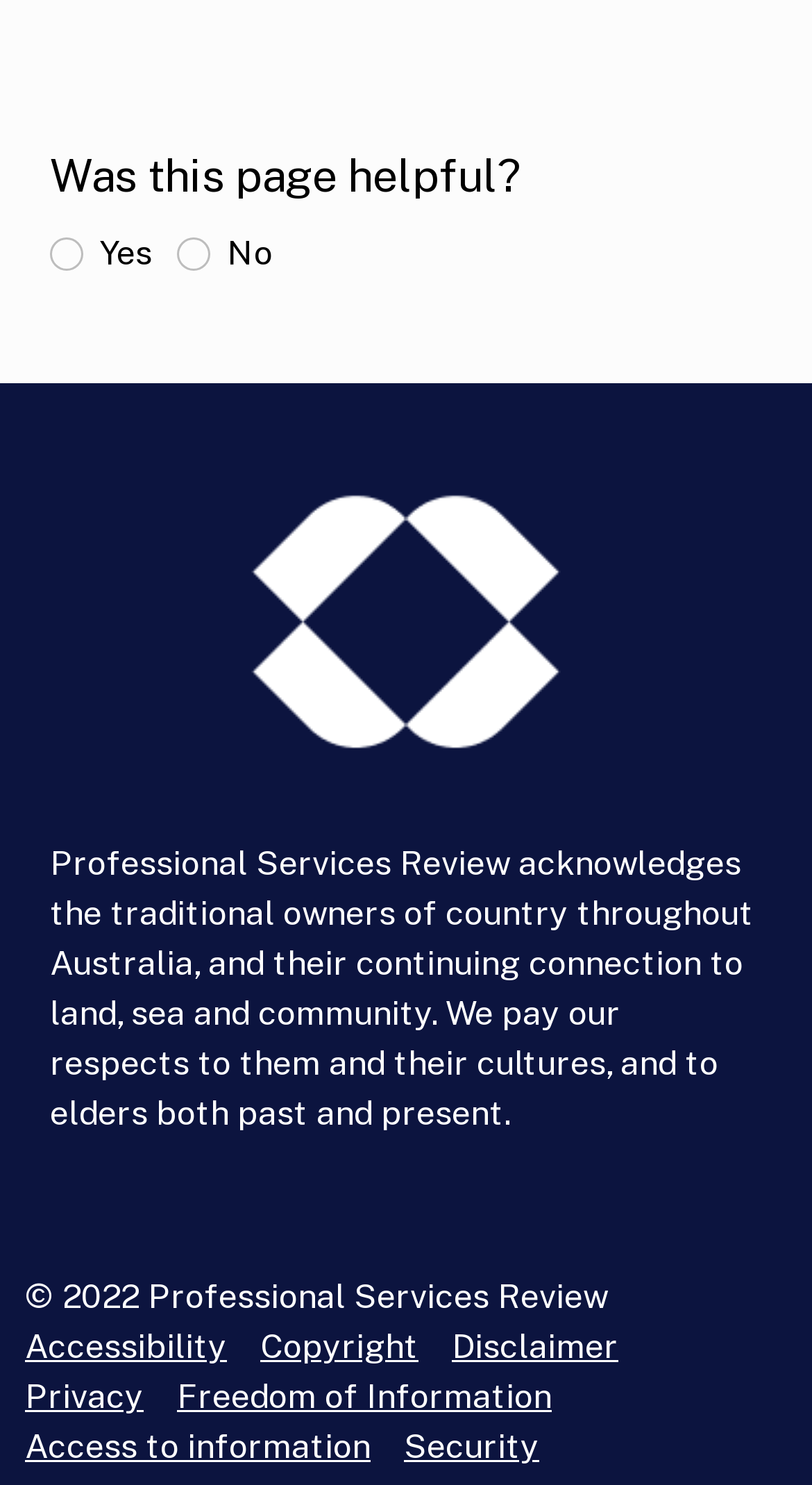Point out the bounding box coordinates of the section to click in order to follow this instruction: "Click on 'Disclaimer' link".

[0.556, 0.894, 0.762, 0.92]